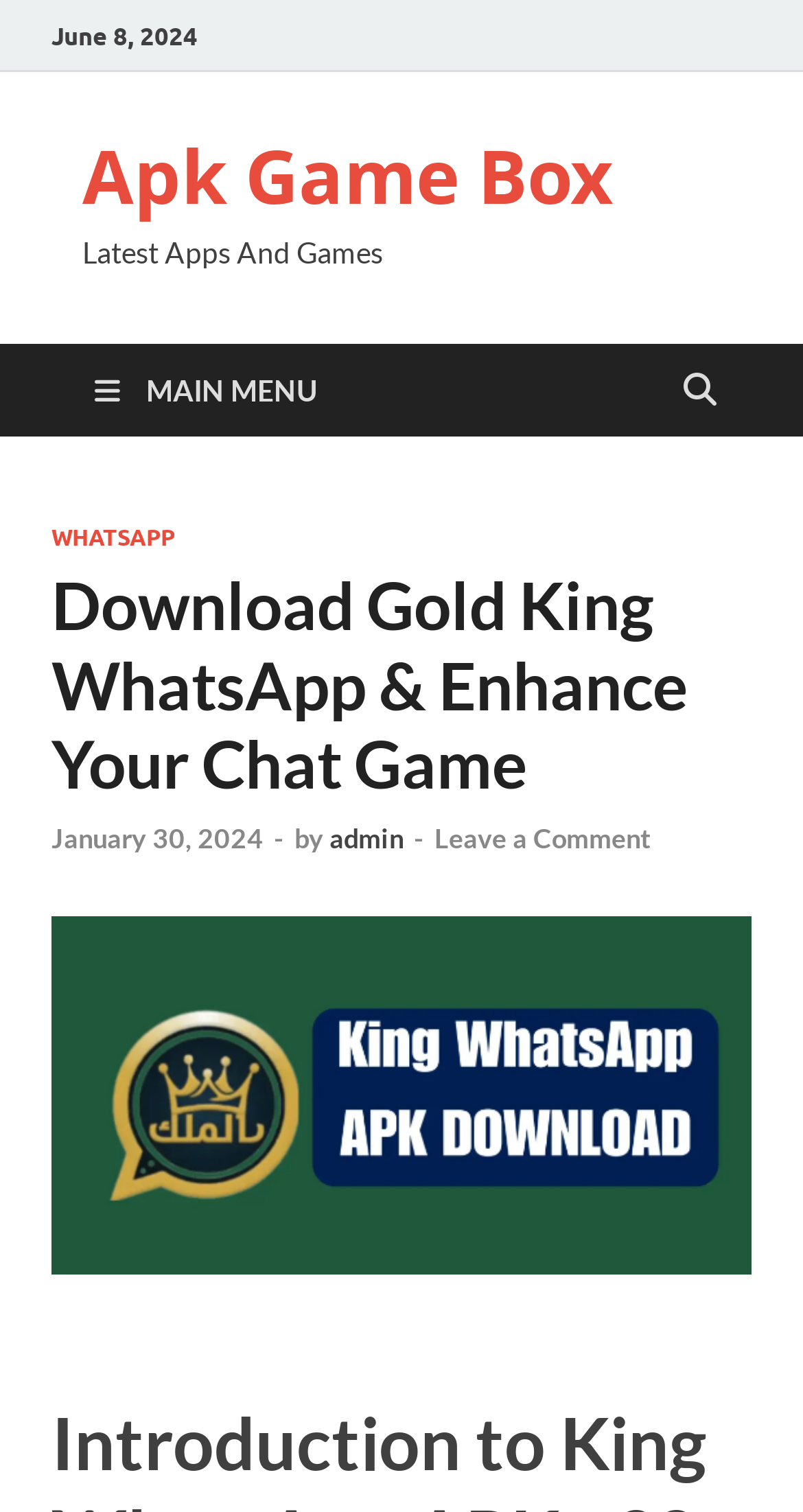Please answer the following question using a single word or phrase: 
What is the name of the APK game?

Gold King WhatsApp